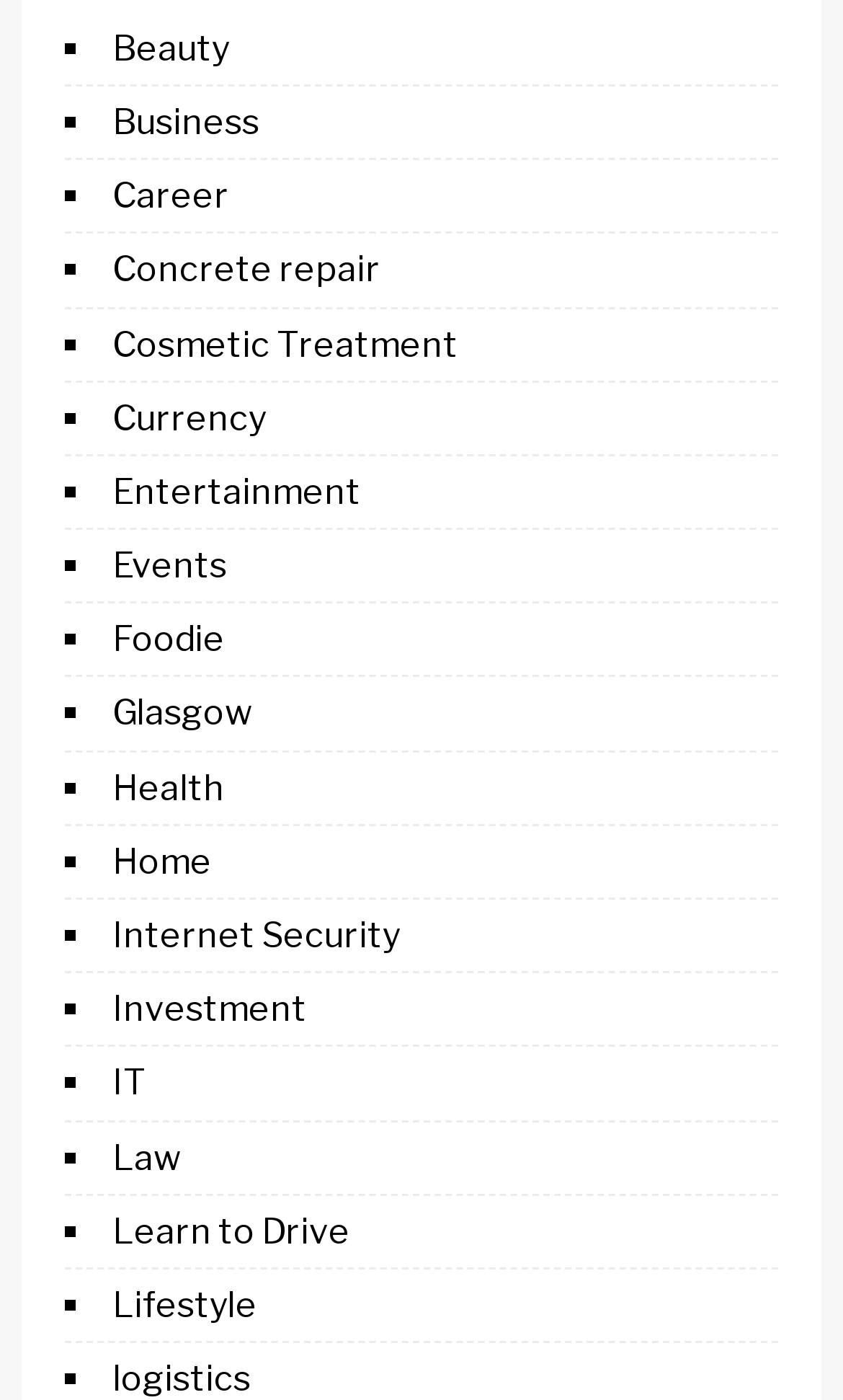Is 'Logistics' the last category listed?
Analyze the image and deliver a detailed answer to the question.

I checked the last link on the webpage and found that it is labeled as 'logistics', which suggests that it is the last category listed.